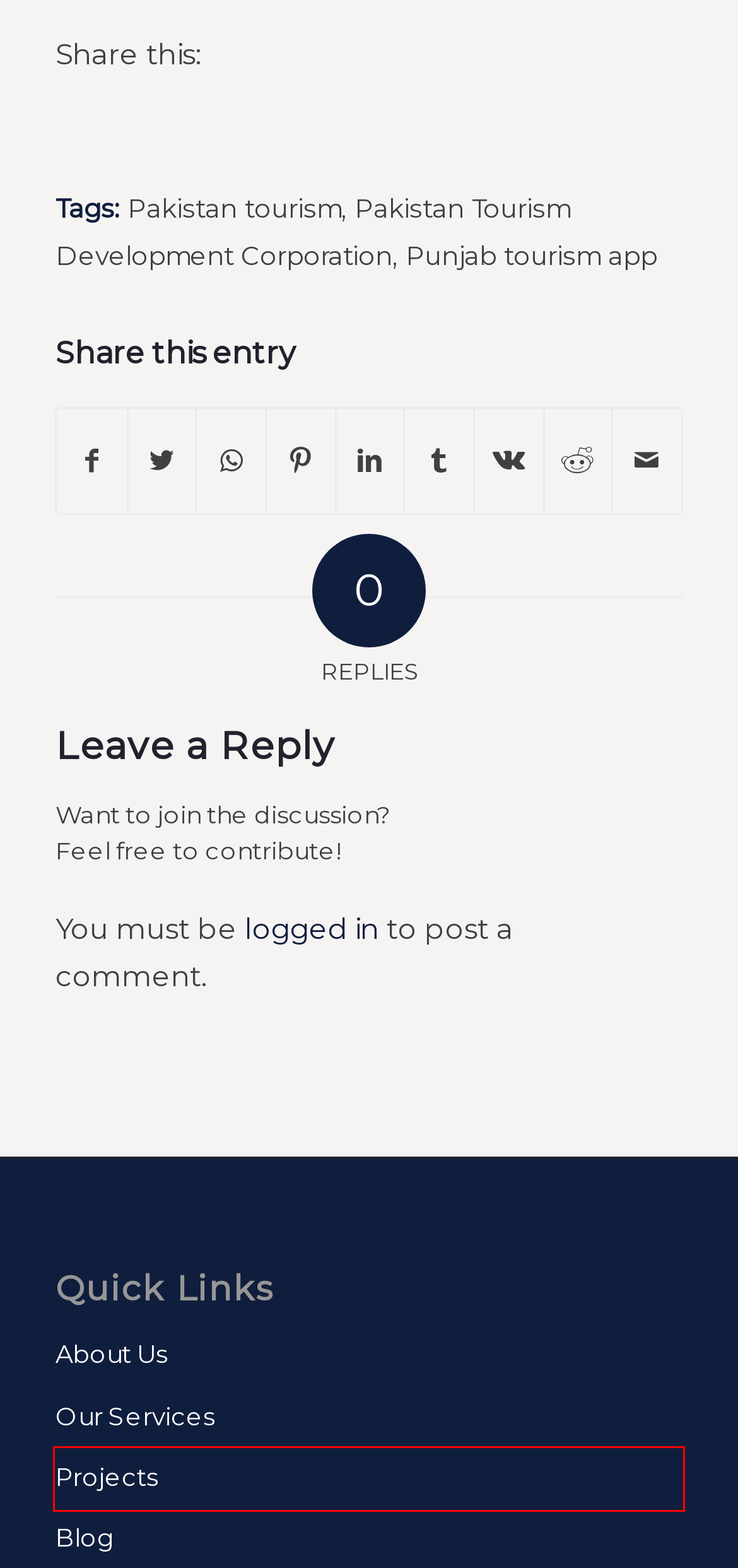You are looking at a screenshot of a webpage with a red bounding box around an element. Determine the best matching webpage description for the new webpage resulting from clicking the element in the red bounding box. Here are the descriptions:
A. Punjab tourism app - Estate Land Marketing
B. Pakistan tourism - Estate Land Marketing
C. Real Estate Projects by Estate Land Marketing
D. Log In ‹ Estate Land Marketing — WordPress
E. Real Estate Services in the twin City of Pakistan - Estate Land Marketing
F. ABOUT US - Estate Land Marketing
G. Pakistan Tourism Development Corporation - Estate Land Marketing
H. VK | 登录

C